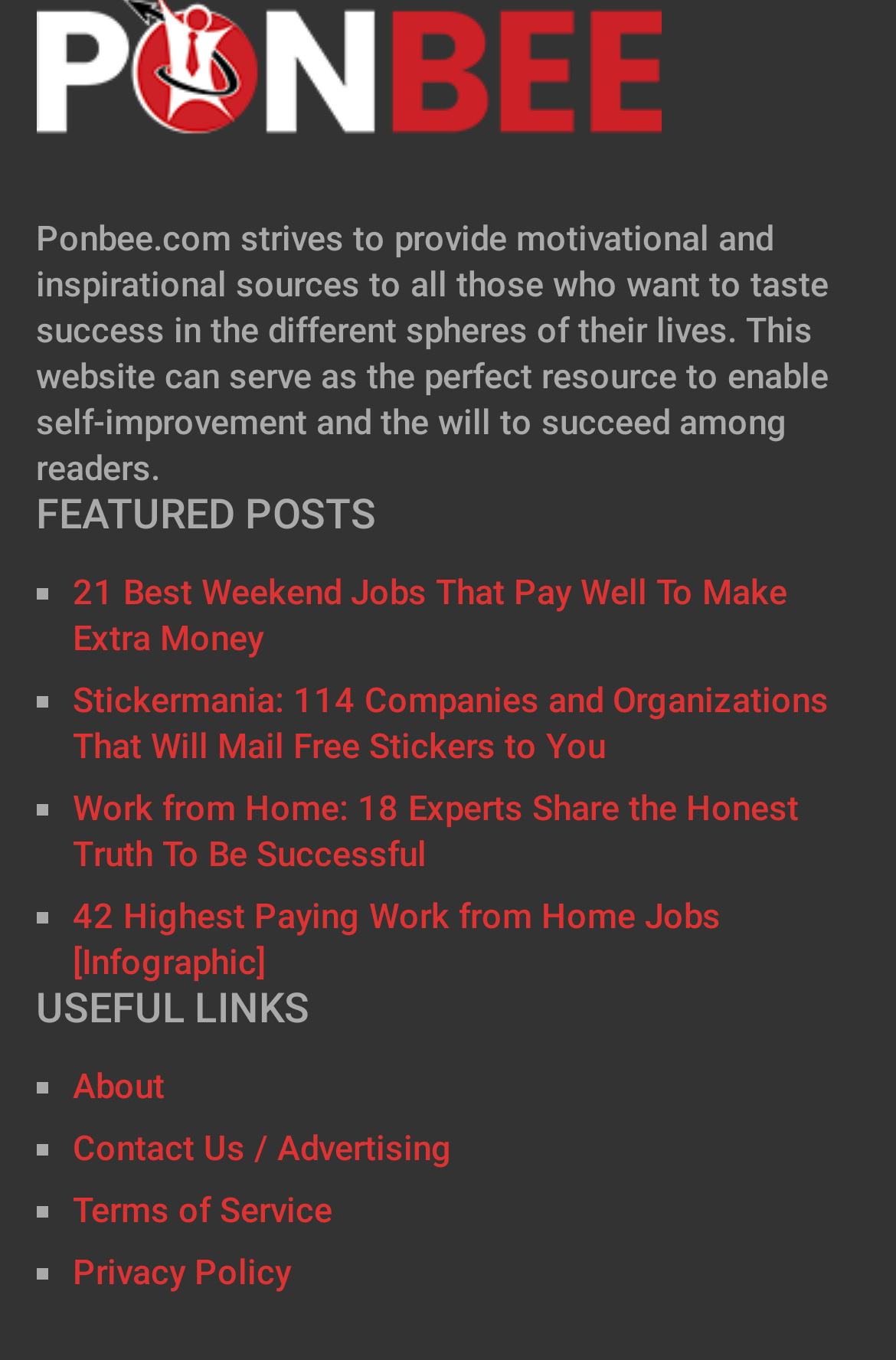Kindly determine the bounding box coordinates for the area that needs to be clicked to execute this instruction: "click on 21 Best Weekend Jobs That Pay Well To Make Extra Money".

[0.081, 0.42, 0.878, 0.484]